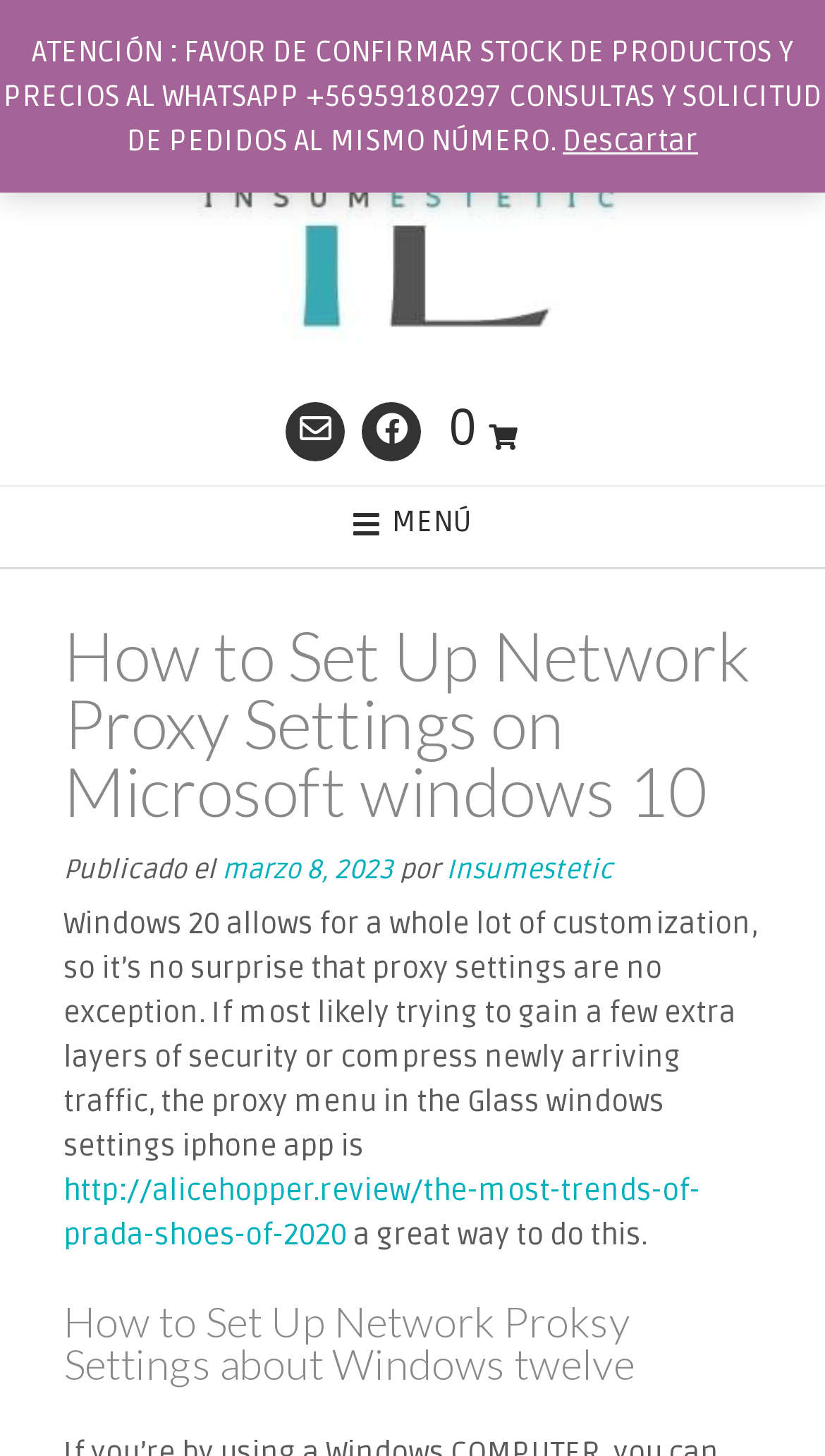Who is the author of the article?
Based on the visual information, provide a detailed and comprehensive answer.

The author of the article is mentioned below the main heading, where it says 'por' followed by the link 'Insumestetic'.